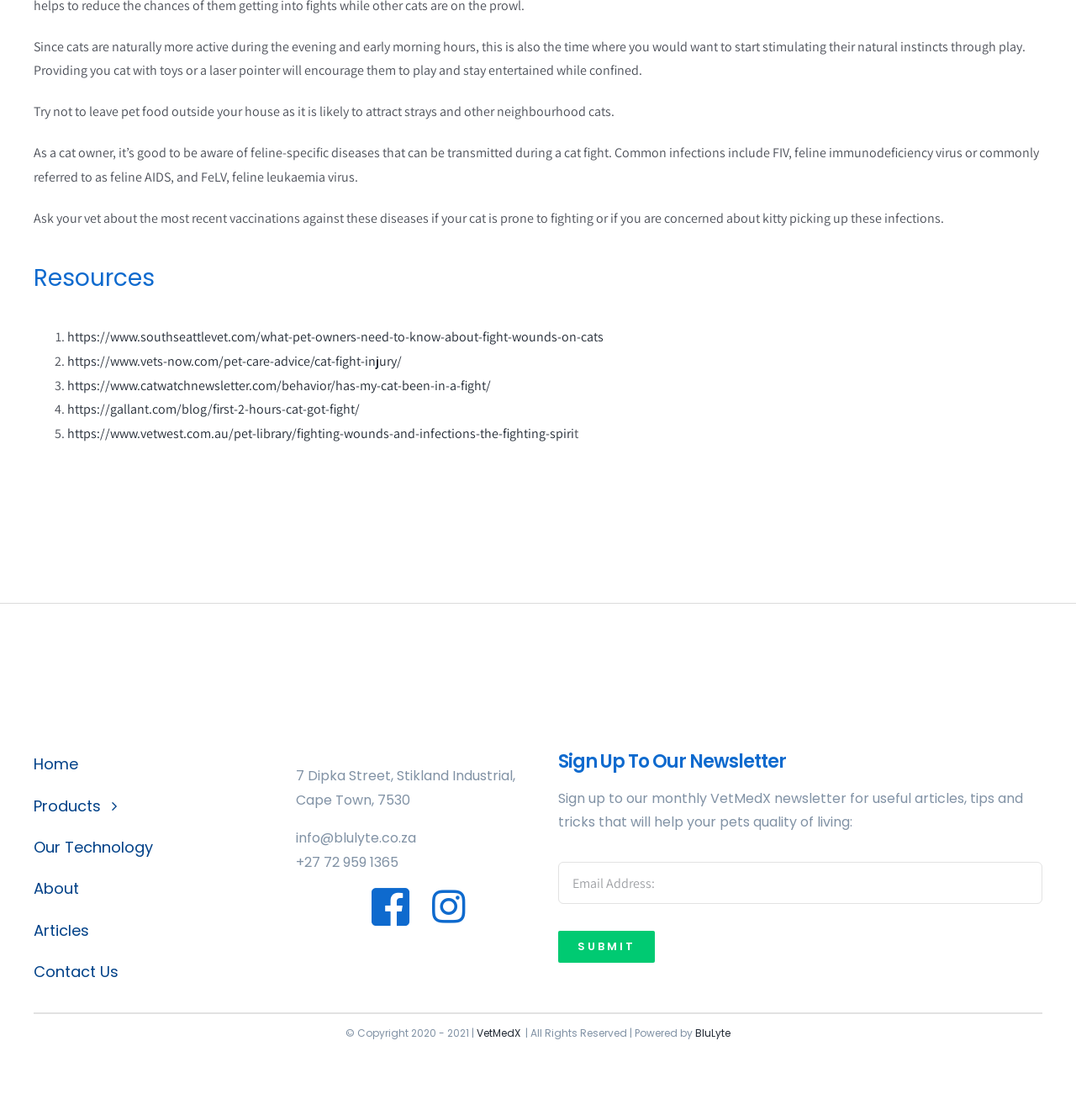Identify the bounding box coordinates of the element to click to follow this instruction: 'Visit the 'About' page'. Ensure the coordinates are four float values between 0 and 1, provided as [left, top, right, bottom].

[0.031, 0.782, 0.238, 0.806]